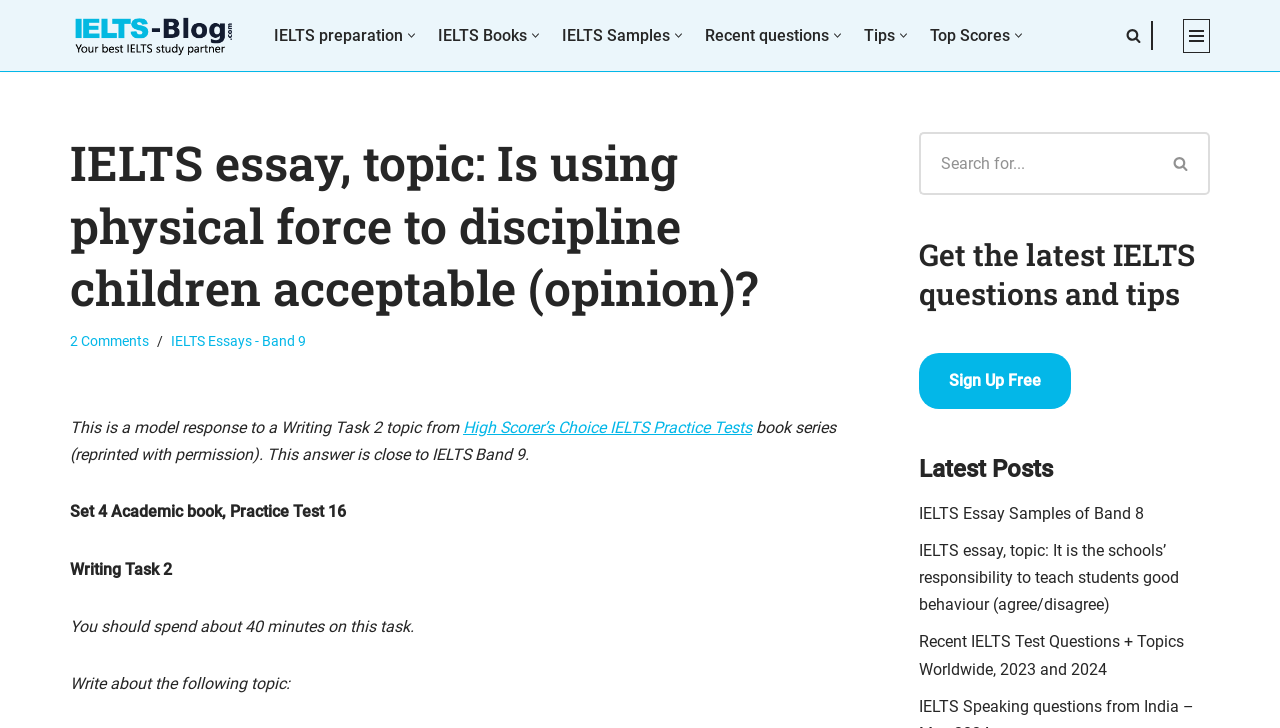Identify the bounding box of the UI element that matches this description: "IELTS Essays - Band 9".

[0.134, 0.457, 0.239, 0.48]